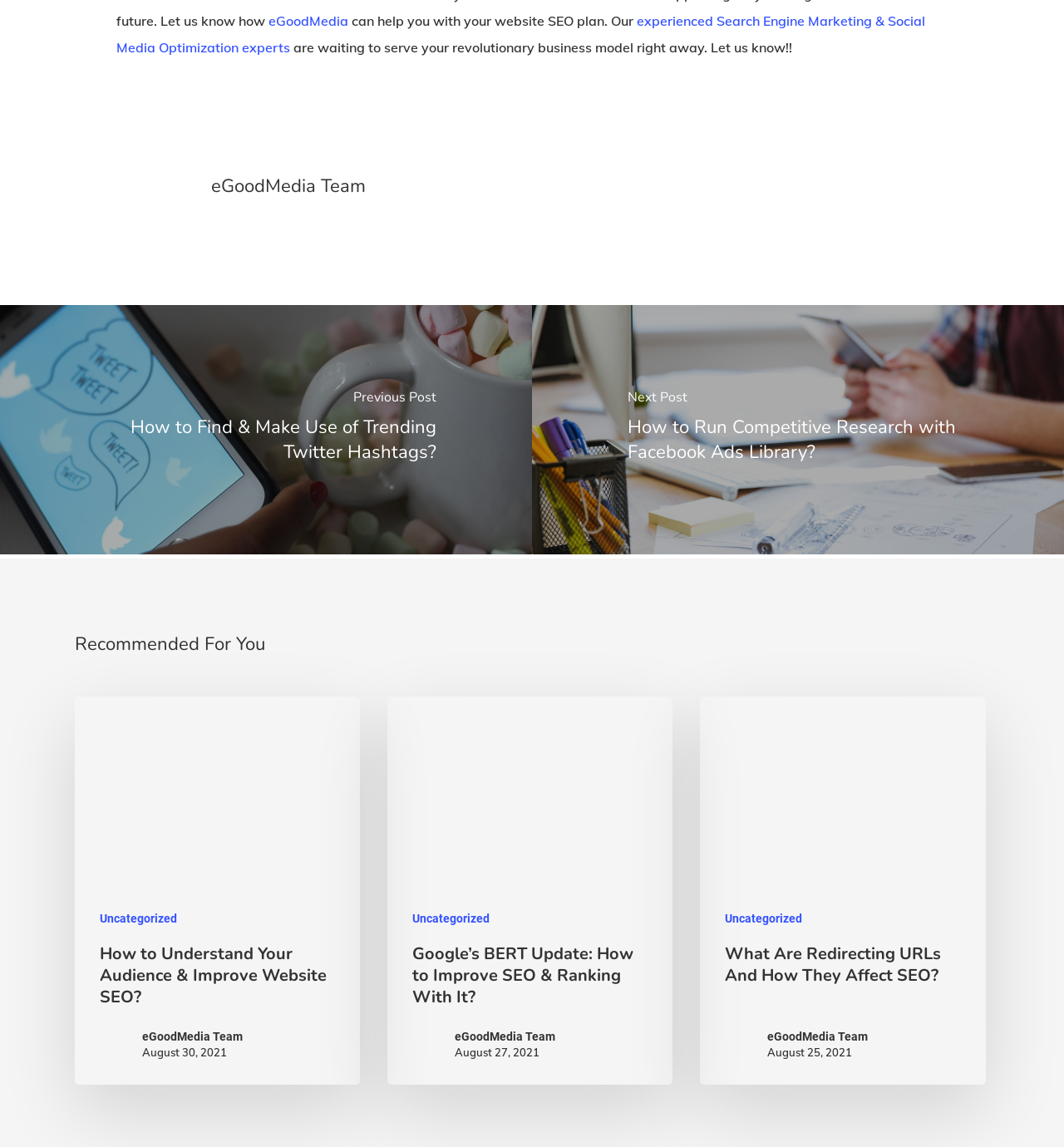Can you determine the bounding box coordinates of the area that needs to be clicked to fulfill the following instruction: "read the article about understanding your audience and improving website SEO"?

[0.07, 0.607, 0.338, 0.774]